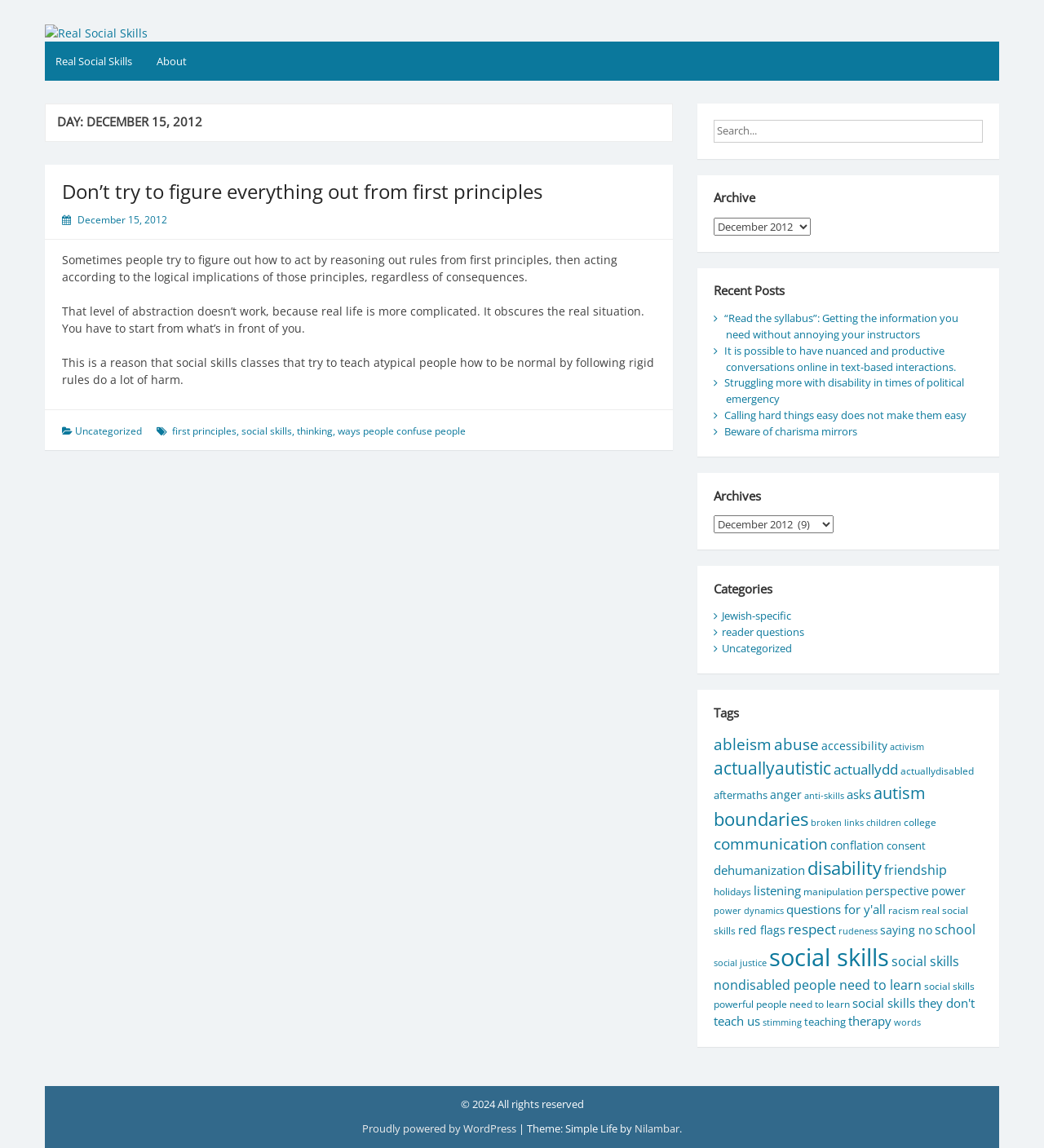What is the date of the post 'Don’t try to figure everything out from first principles'?
Provide an in-depth and detailed answer to the question.

I found the date of the post by looking at the time element with the text 'December 15, 2012' inside the article section.